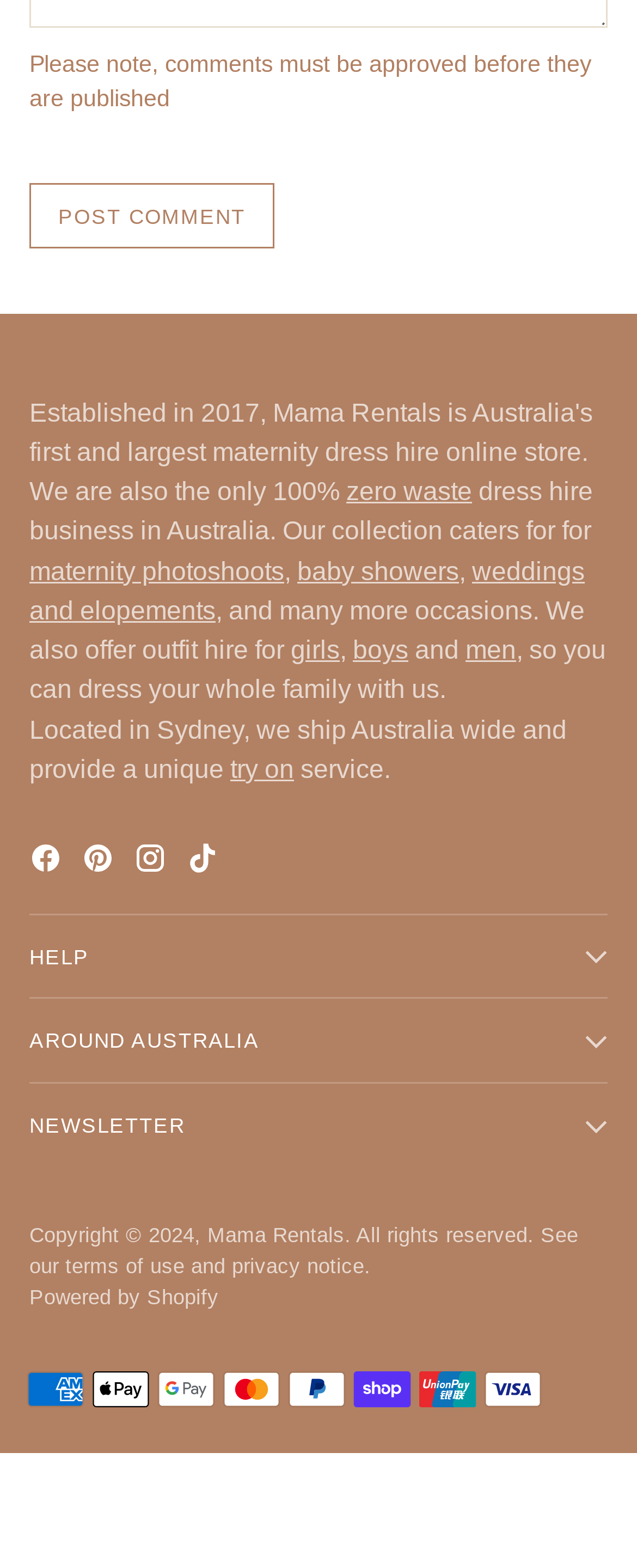What social media platforms is Mama Rentals on?
Please interpret the details in the image and answer the question thoroughly.

The webpage has links to Mama Rentals' profiles on Facebook, Pinterest, Instagram, and Tiktok, indicating that the business has a presence on these social media platforms.